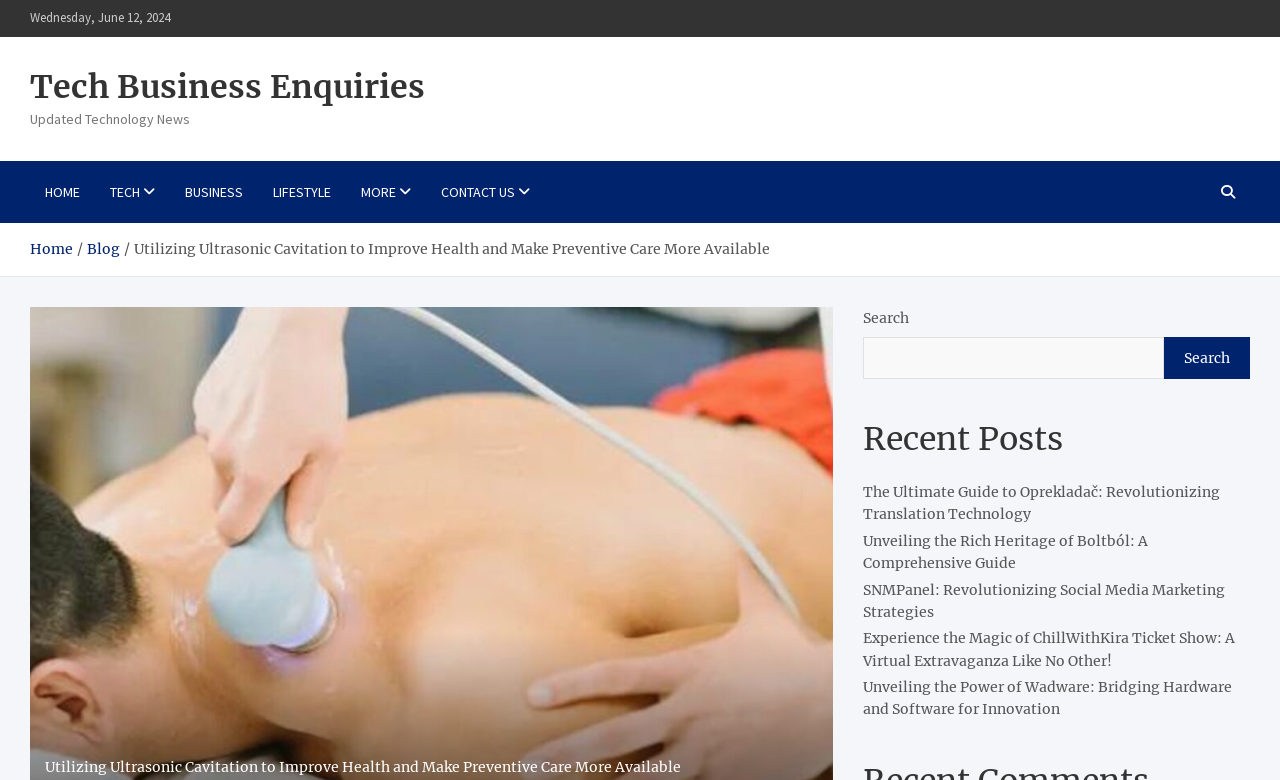Pinpoint the bounding box coordinates of the element that must be clicked to accomplish the following instruction: "contact us". The coordinates should be in the format of four float numbers between 0 and 1, i.e., [left, top, right, bottom].

[0.333, 0.206, 0.426, 0.286]